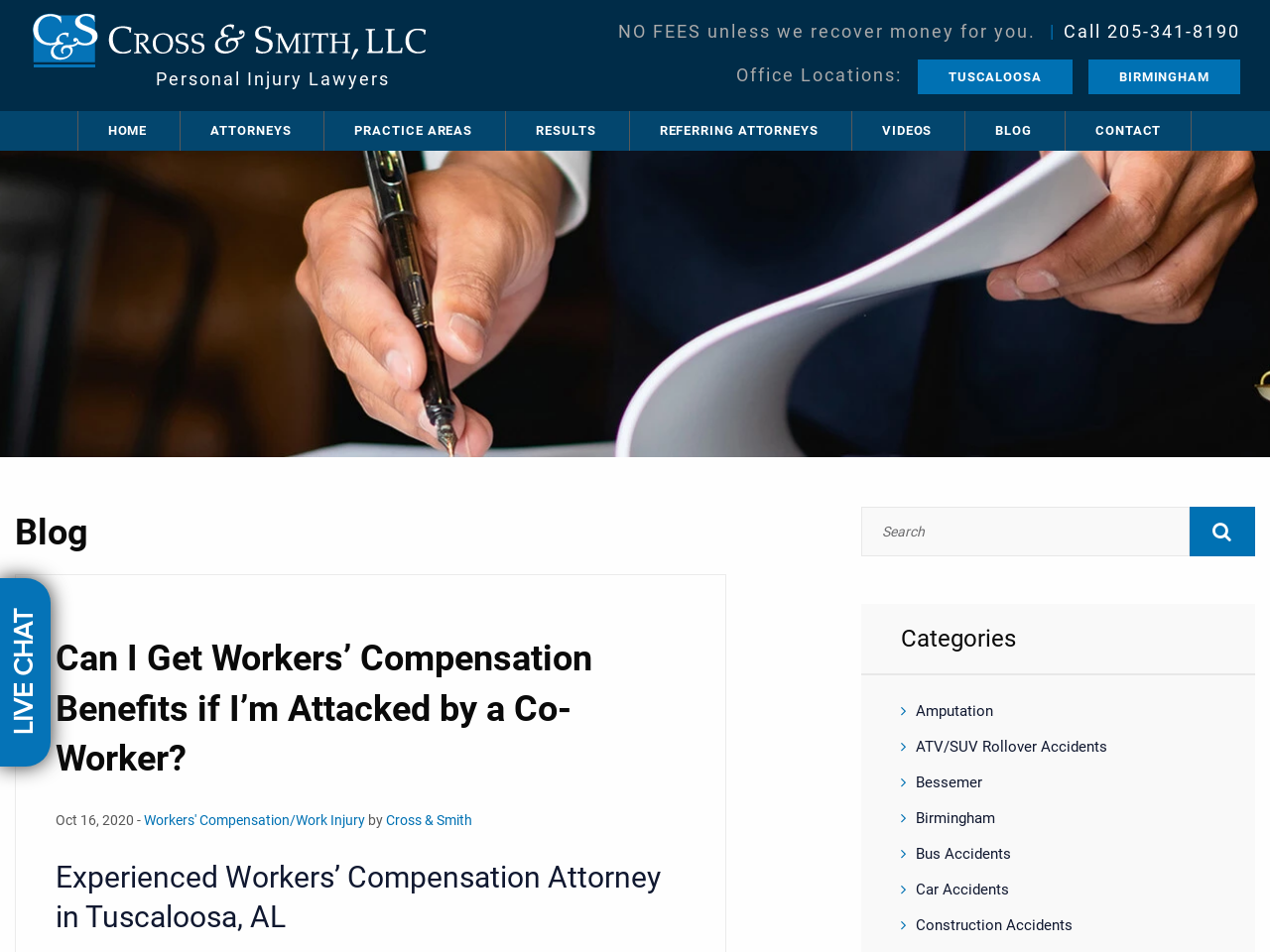Detail the various sections and features present on the webpage.

This webpage is about a law firm, Cross and Smith LLC, specializing in personal injury cases. At the top left, there is a logo of the law firm, accompanied by a link to the firm's homepage. Next to the logo, there is a tagline "Personal Injury Lawyers" and a statement "NO FEES unless we recover money for you." On the right side of the top section, there is a call-to-action section with a phone number and office locations.

Below the top section, there is a navigation menu with links to various pages, including "HOME", "ATTORNEYS", "PRACTICE AREAS", "RESULTS", "REFERRING ATTORNEYS", "VIDEOS", "BLOG", and "CONTACT". 

The main content of the webpage is an article titled "Can I Get Workers’ Compensation Benefits if I’m Attacked by a Co-Worker?" with a publication date of October 16, 2020. The article is categorized under "Workers' Compensation/Work Injury" and is written by Cross & Smith. 

On the right side of the article, there is a search bar with a search button. Below the search bar, there is a section titled "Categories" with links to various categories, including "Amputation", "ATV/SUV Rollover Accidents", "Bessemer", "Birmingham", "Bus Accidents", "Car Accidents", and "Construction Accidents".